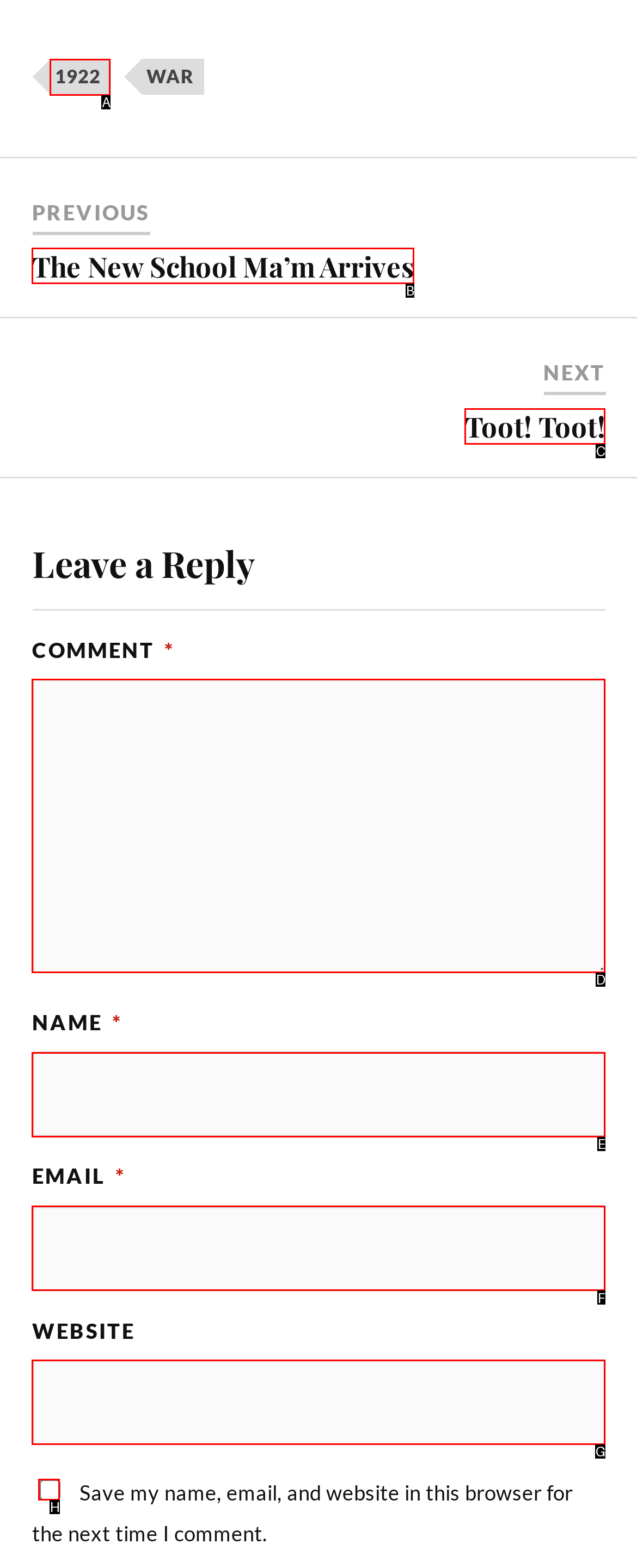For the task: Click on the link 'The New School Ma’m Arrives', identify the HTML element to click.
Provide the letter corresponding to the right choice from the given options.

B